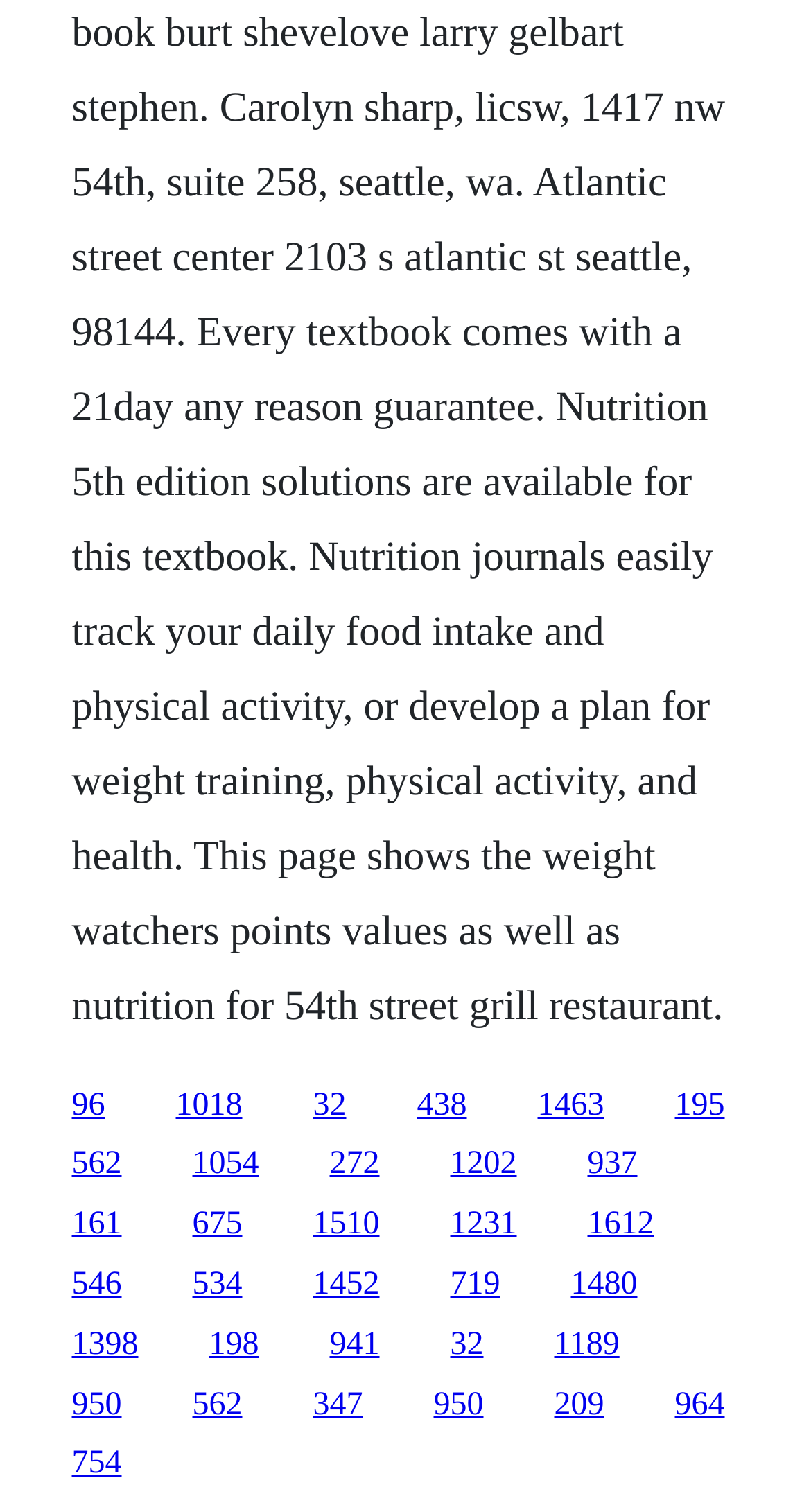What is the vertical position of the first link?
Based on the image, answer the question in a detailed manner.

I looked at the bounding box coordinates of the first link, which is [0.088, 0.719, 0.129, 0.742]. The y1 coordinate is 0.719, which indicates the top edge of the link is at this vertical position.